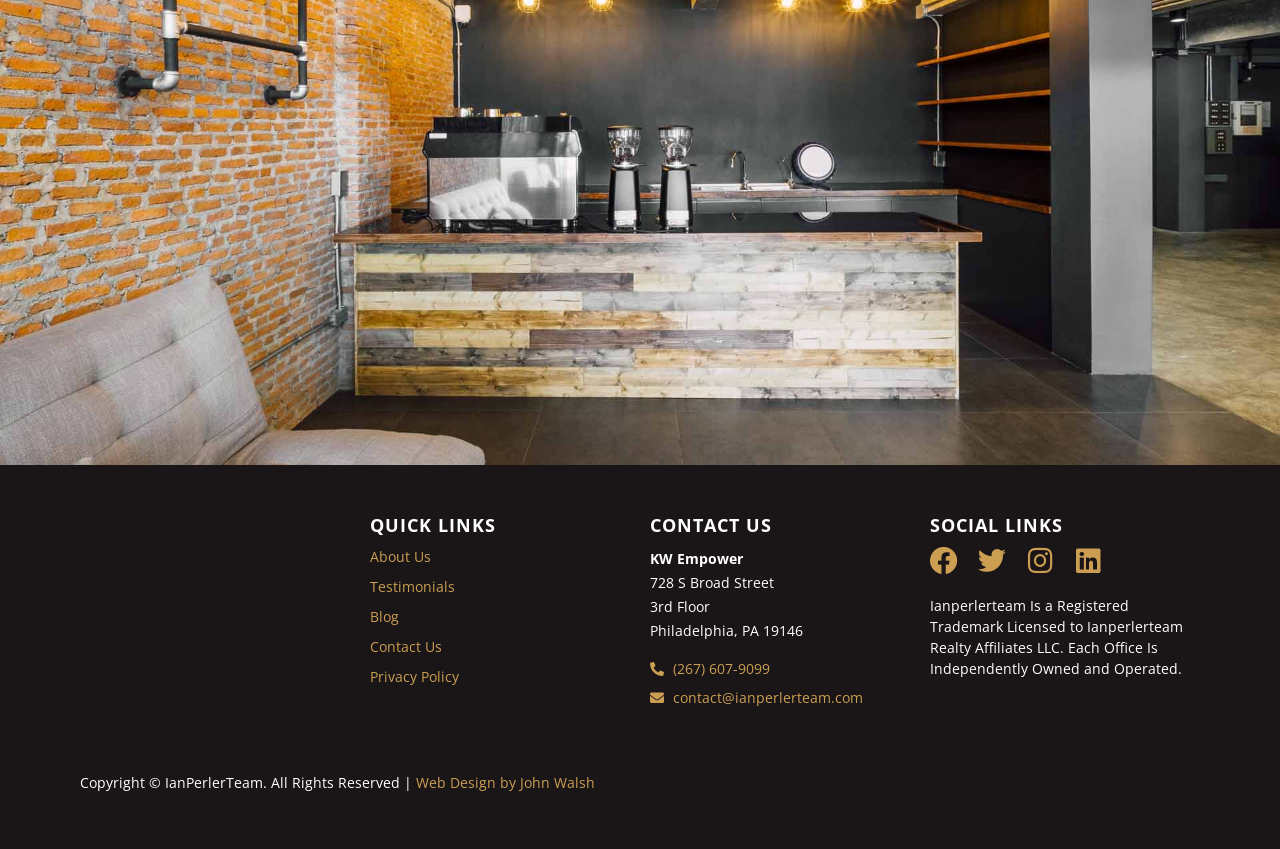What is the address?
Based on the image, answer the question in a detailed manner.

I found the address in the 'CONTACT US' section, which consists of three StaticText elements: '728 S Broad Street', '3rd Floor', and 'Philadelphia, PA 19146'.